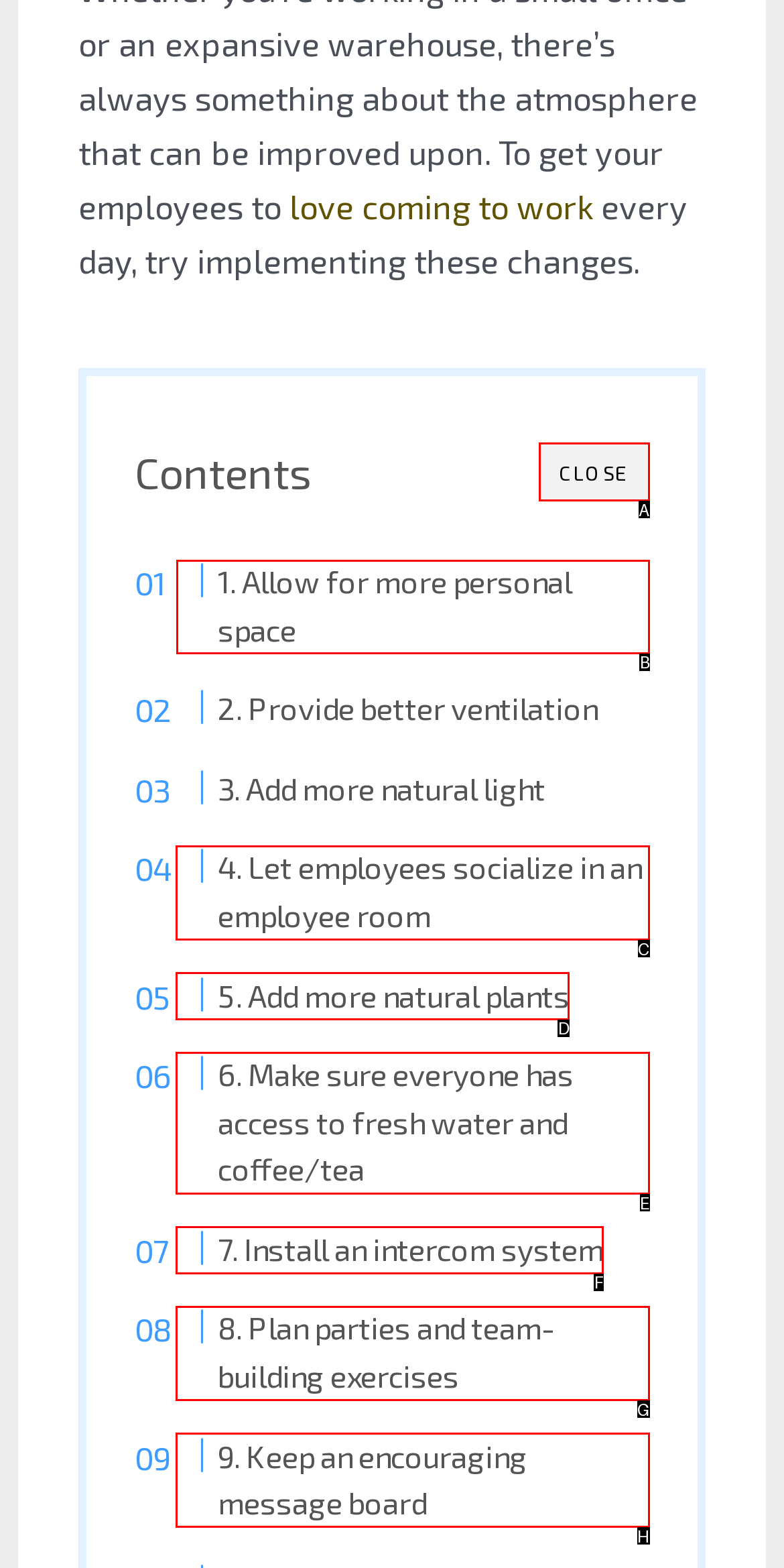Tell me which one HTML element I should click to complete this task: visit the link to Allow for more personal space Answer with the option's letter from the given choices directly.

B